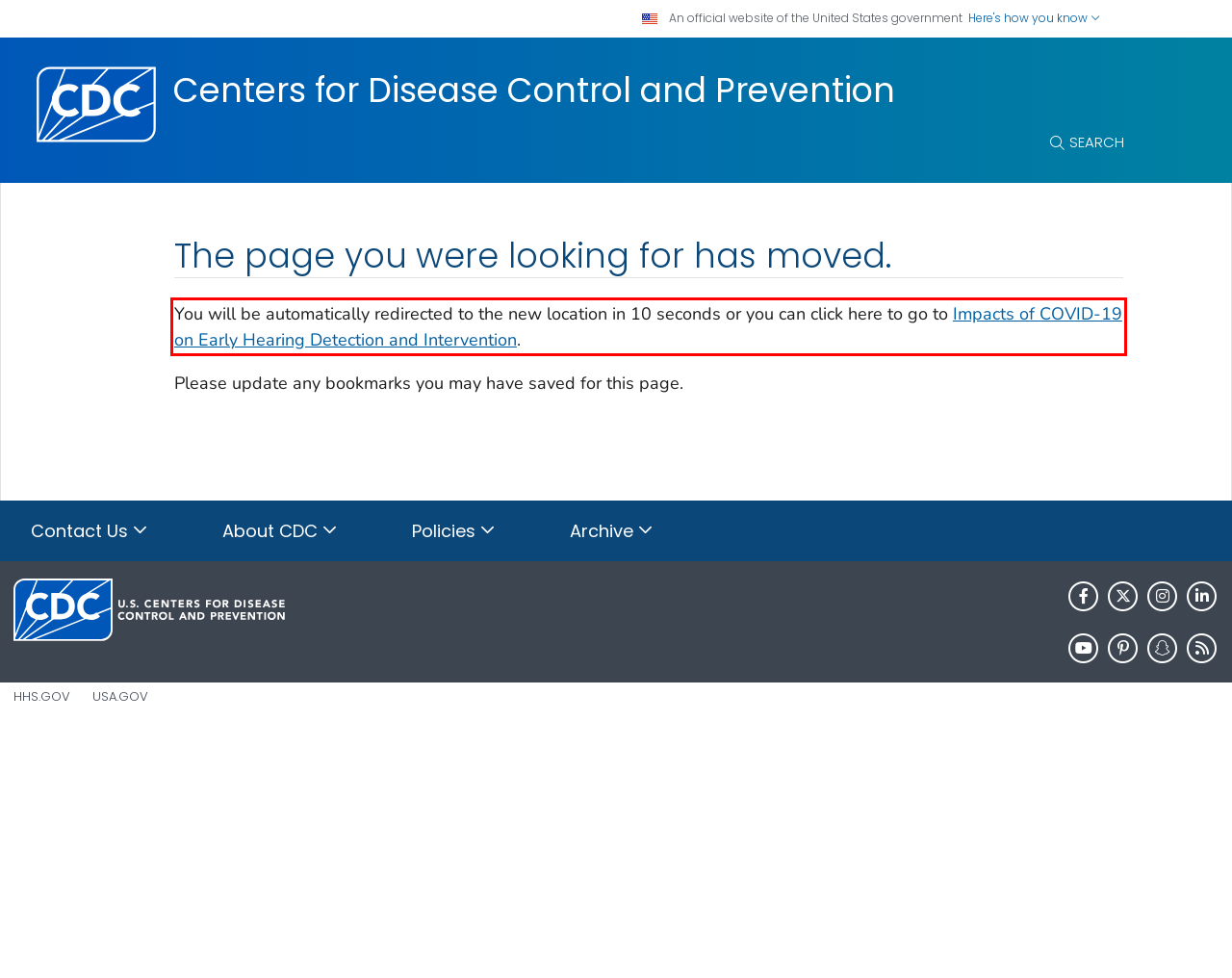There is a screenshot of a webpage with a red bounding box around a UI element. Please use OCR to extract the text within the red bounding box.

You will be automatically redirected to the new location in 10 seconds or you can click here to go to Impacts of COVID-19 on Early Hearing Detection and Intervention.